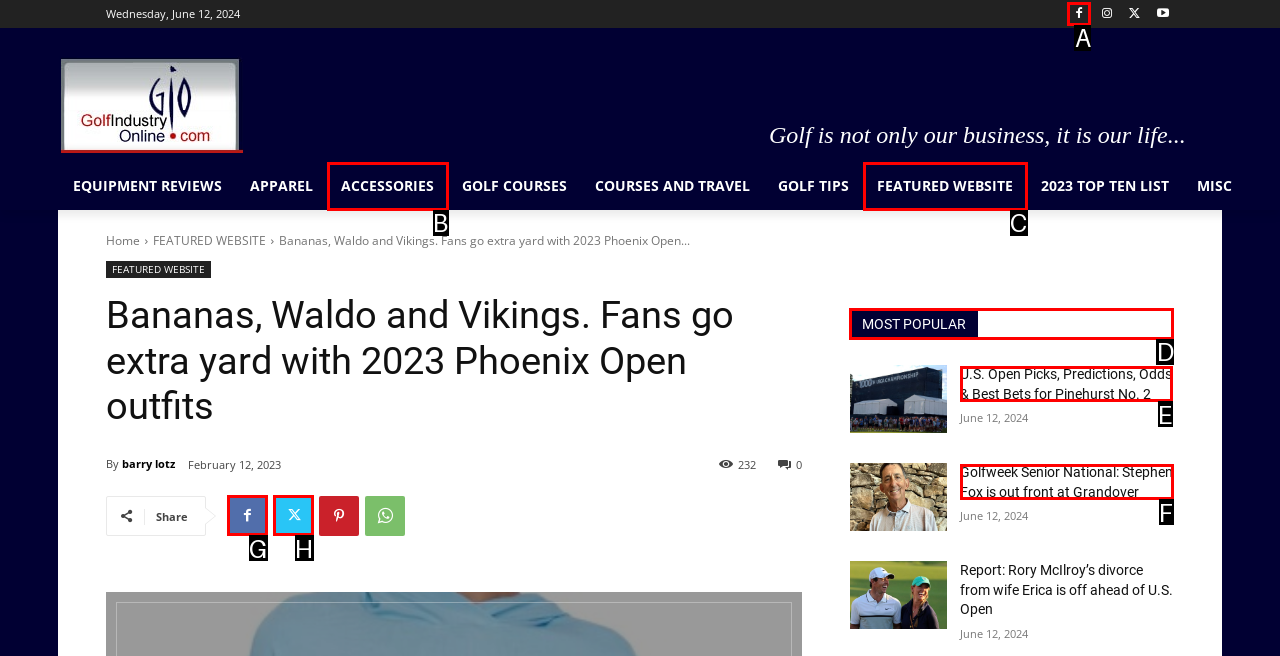Point out the letter of the HTML element you should click on to execute the task: Check the most popular article
Reply with the letter from the given options.

D